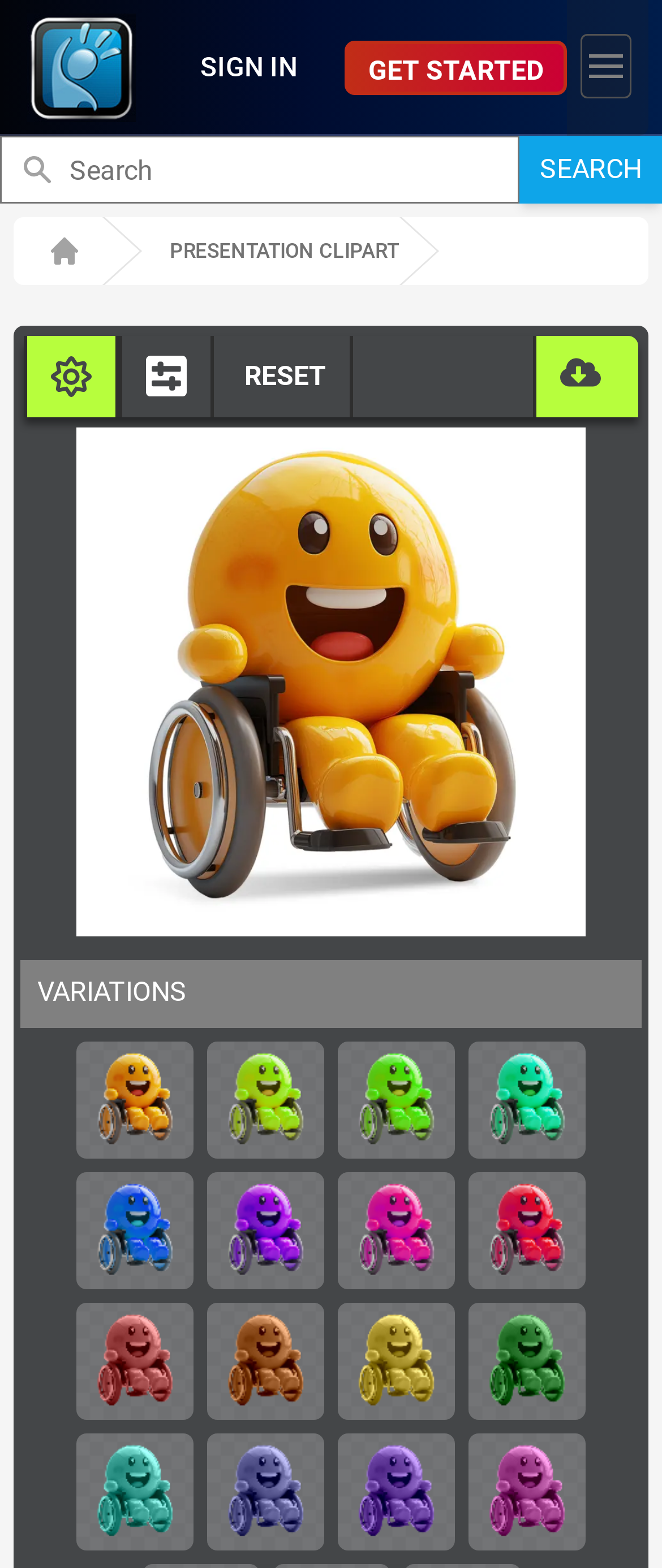Generate a thorough description of the webpage.

The webpage is a presentation clipart website, specifically showcasing a "Happy Emoji in Wheelchair Clipart" that depicts joy, inclusivity, and accessibility. 

At the top left corner, there is a PresenterMedia Company logo, which is a link. Next to it, there are two links, "SIGN IN" and "GET STARTED", positioned horizontally. A "Menu" button with an image is located at the top right corner. 

Below the top section, there is a search box with a "SEARCH" button on the right side. A navigation breadcrumb is situated below the search box, containing links to "HOME" and "PRESENTATION CLIPART". 

On the left side, there are three buttons: "Preset Colors and Filters", "Advanced Settings", and "RESET". A "Sign Up" button is located at the bottom right corner, with a link inside it. 

The main content area features a large image or canvas, taking up most of the page's real estate. Below the main image, there is a section labeled "VARIATIONS", accompanied by multiple rows of images, each containing four images. These images are arranged in a grid-like structure, with each row containing four images.